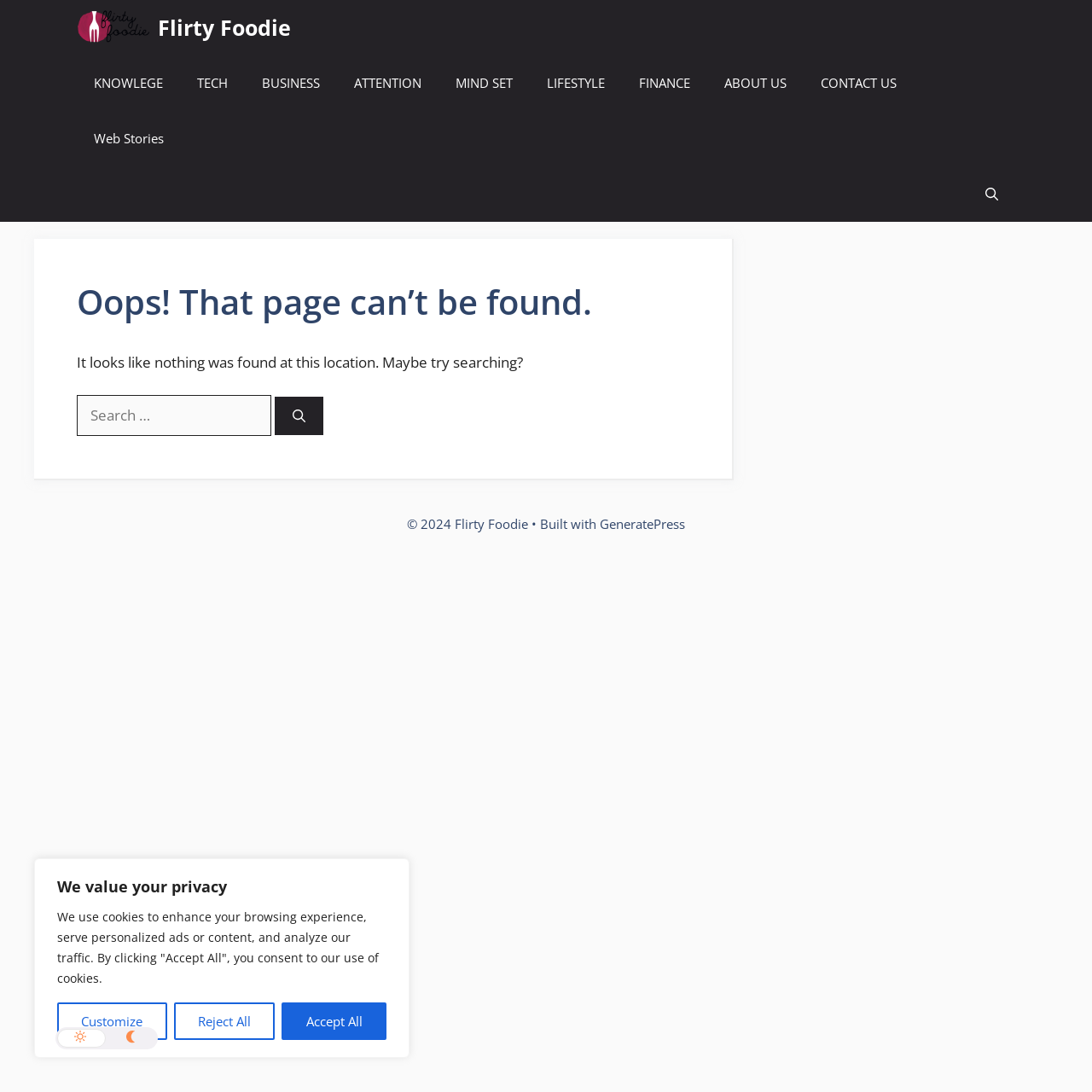Identify the bounding box coordinates of the element that should be clicked to fulfill this task: "Read more about the 84B fundraiser". The coordinates should be provided as four float numbers between 0 and 1, i.e., [left, top, right, bottom].

None